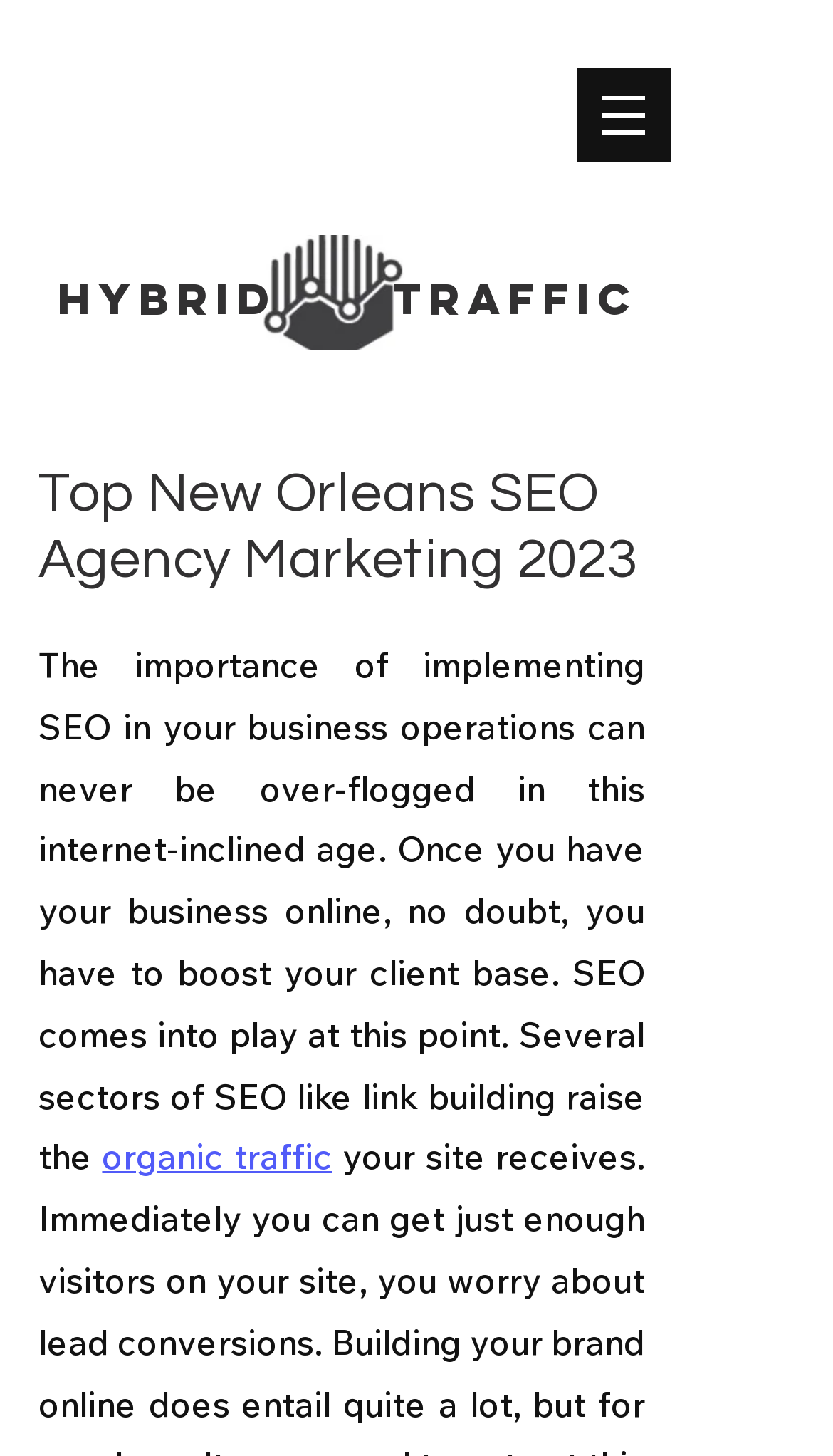Extract the bounding box coordinates for the UI element described by the text: "organic traffic". The coordinates should be in the form of [left, top, right, bottom] with values between 0 and 1.

[0.123, 0.78, 0.399, 0.81]